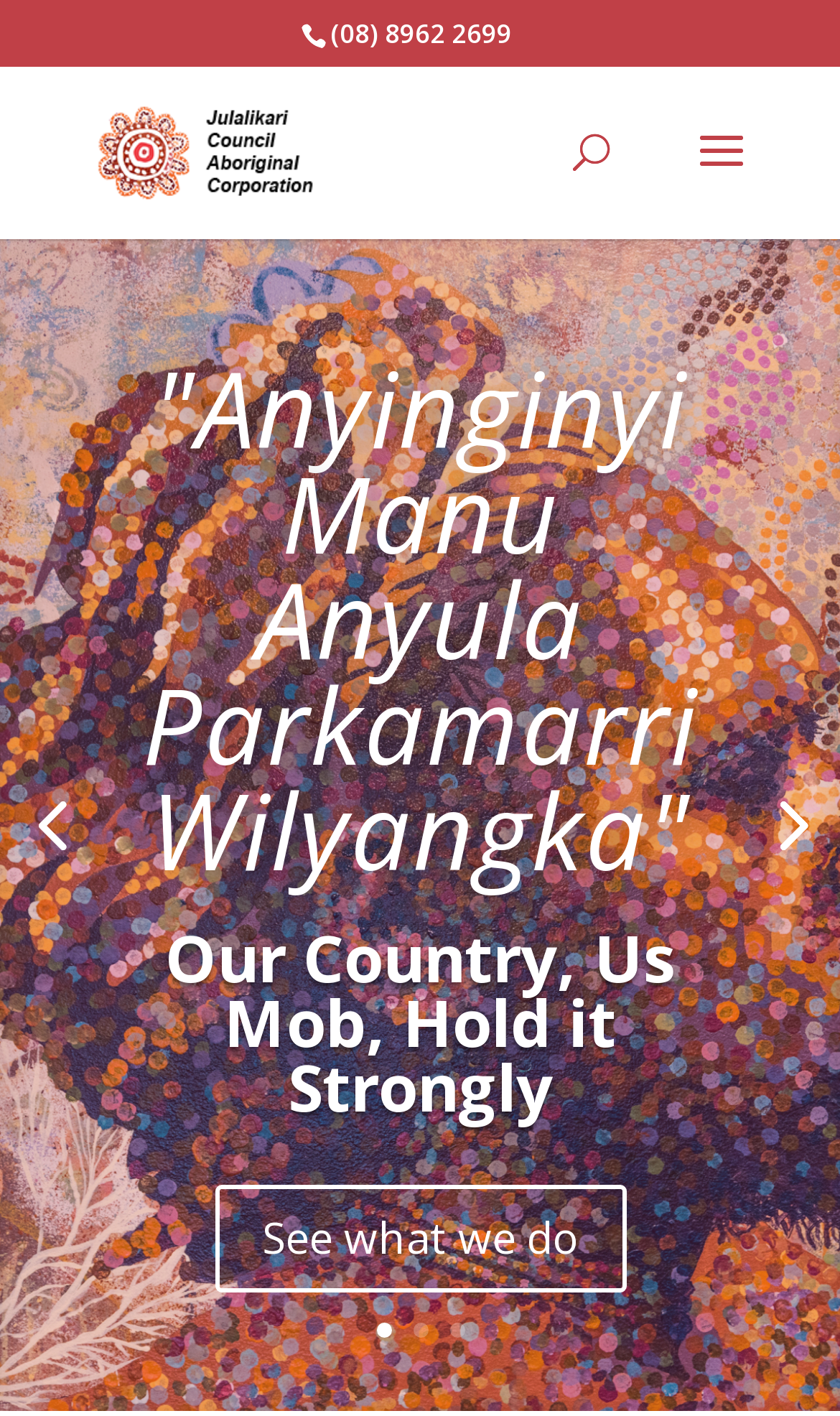Identify the bounding box coordinates for the element you need to click to achieve the following task: "Visit Julalikari homepage". Provide the bounding box coordinates as four float numbers between 0 and 1, in the form [left, top, right, bottom].

[0.11, 0.091, 0.387, 0.12]